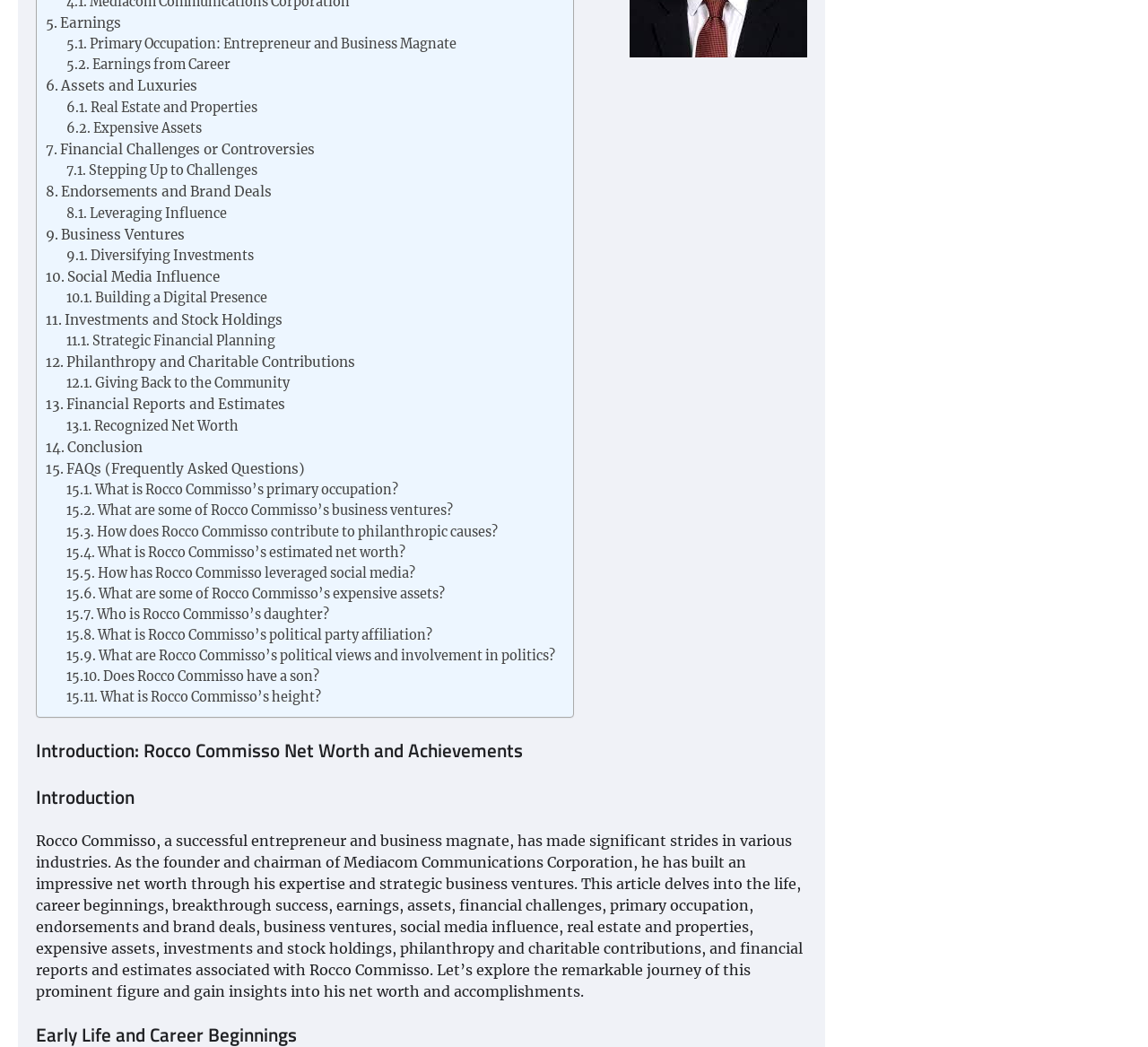Please give the bounding box coordinates of the area that should be clicked to fulfill the following instruction: "Check 'FAQs (Frequently Asked Questions)'". The coordinates should be in the format of four float numbers from 0 to 1, i.e., [left, top, right, bottom].

[0.04, 0.438, 0.266, 0.459]